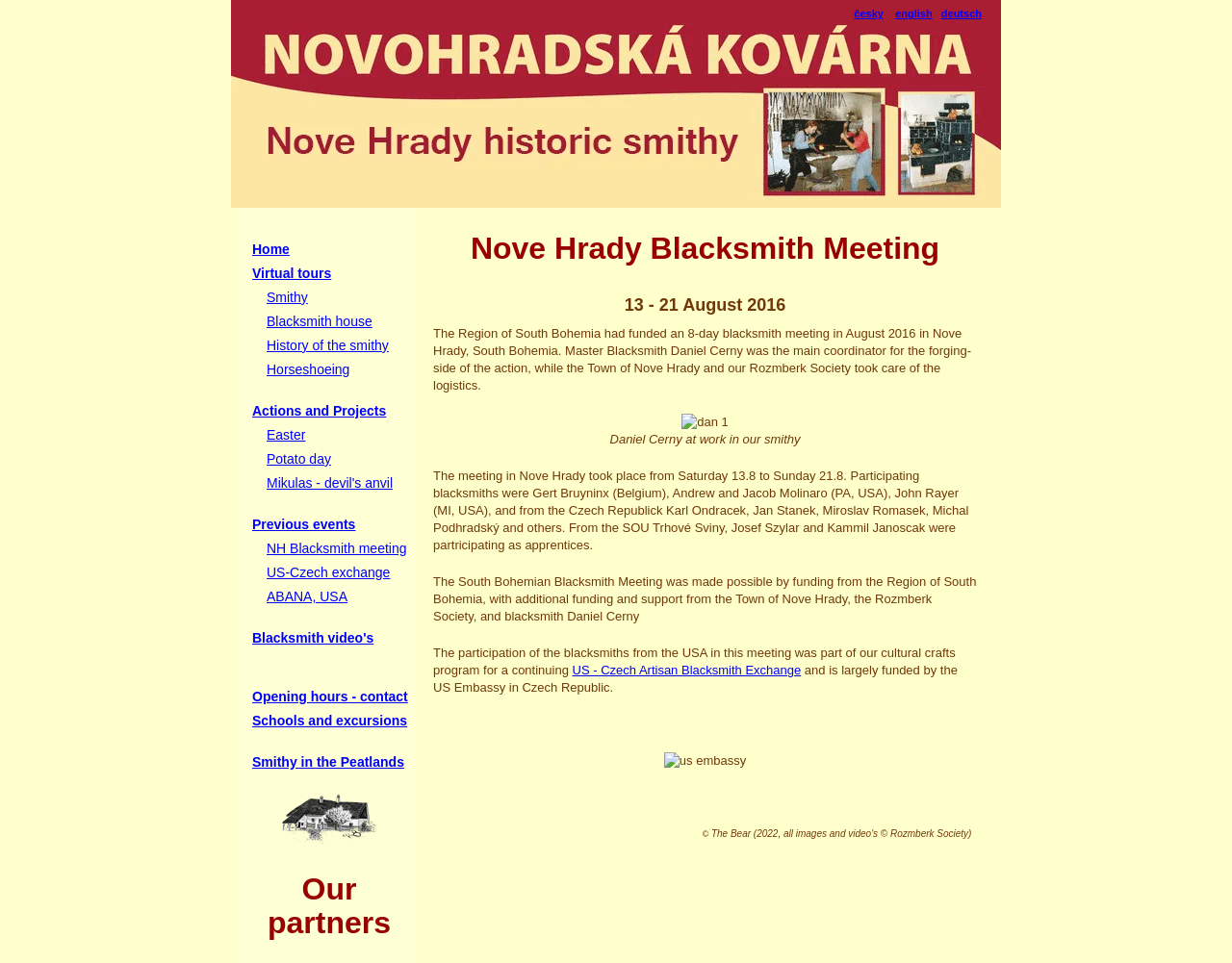What is the name of the society that supported the blacksmith meeting?
Based on the content of the image, thoroughly explain and answer the question.

I found the answer by reading the static text element at coordinates [0.352, 0.597, 0.792, 0.648] which mentions '...with additional funding and support from the Town of Nove Hrady, the Rozmberk Society, and blacksmith Daniel Cerny'.